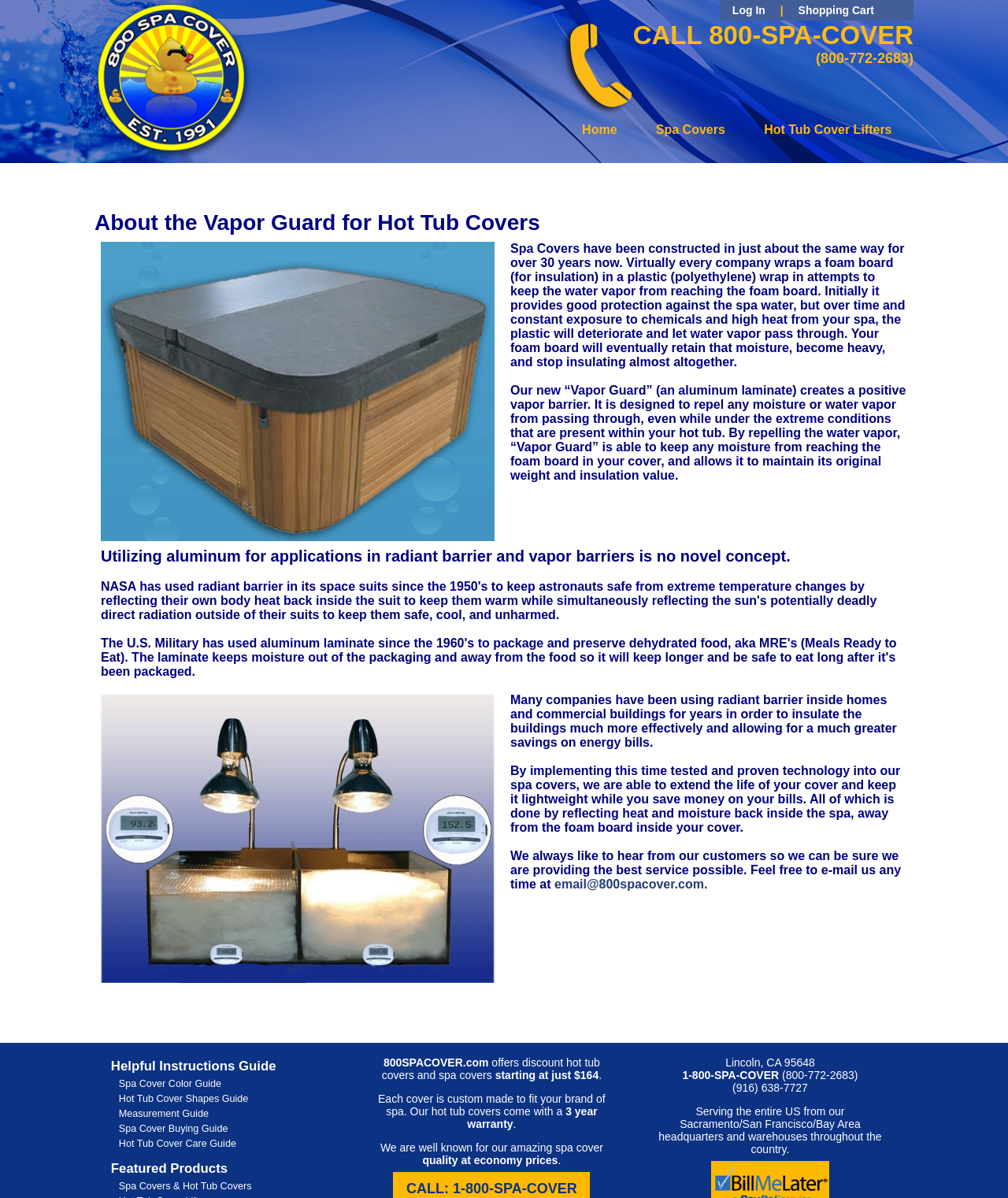Determine the main headline of the webpage and provide its text.

About the Vapor Guard for Hot Tub Covers